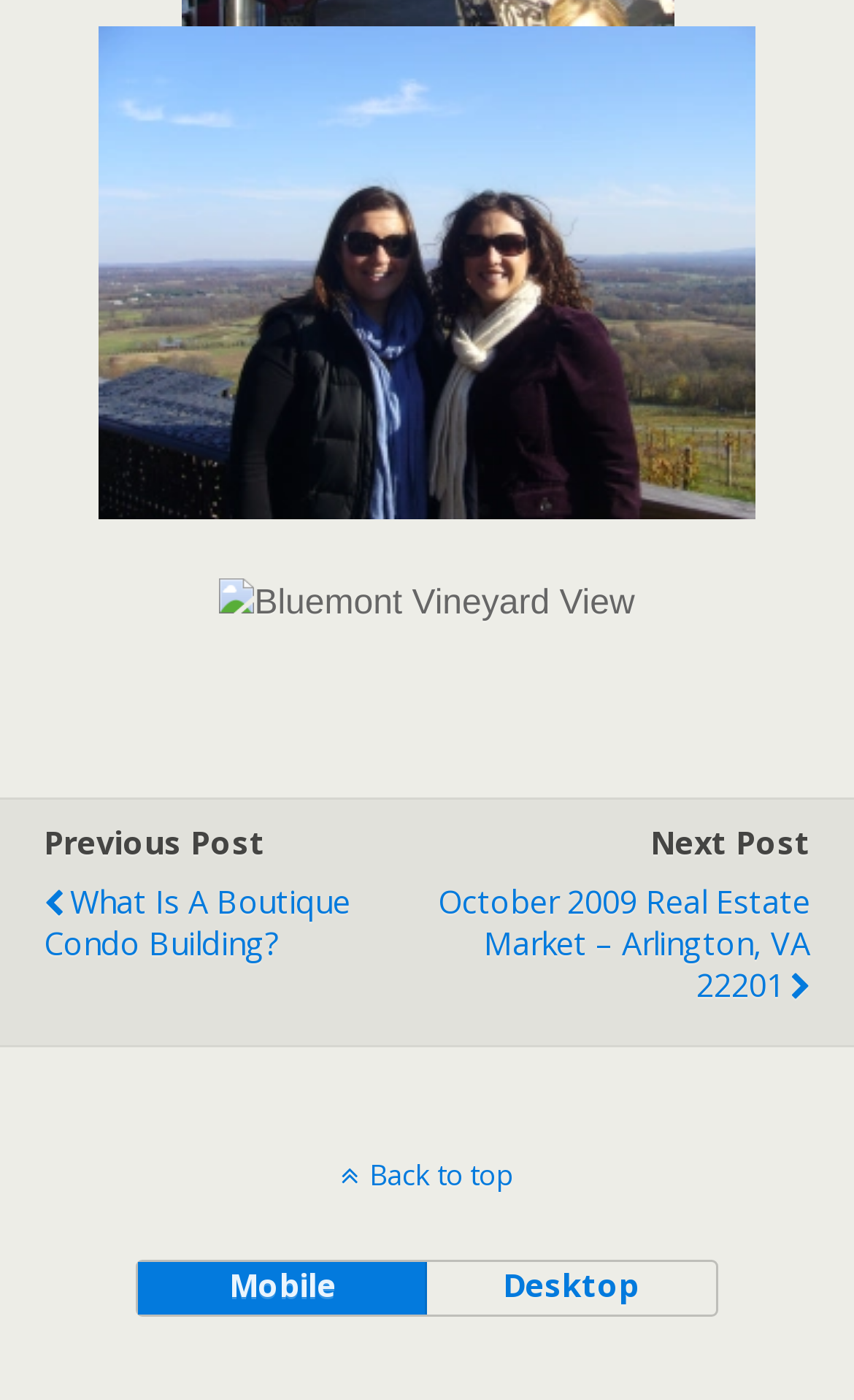What is the purpose of the button 'Mobile'?
By examining the image, provide a one-word or phrase answer.

Switch to mobile view